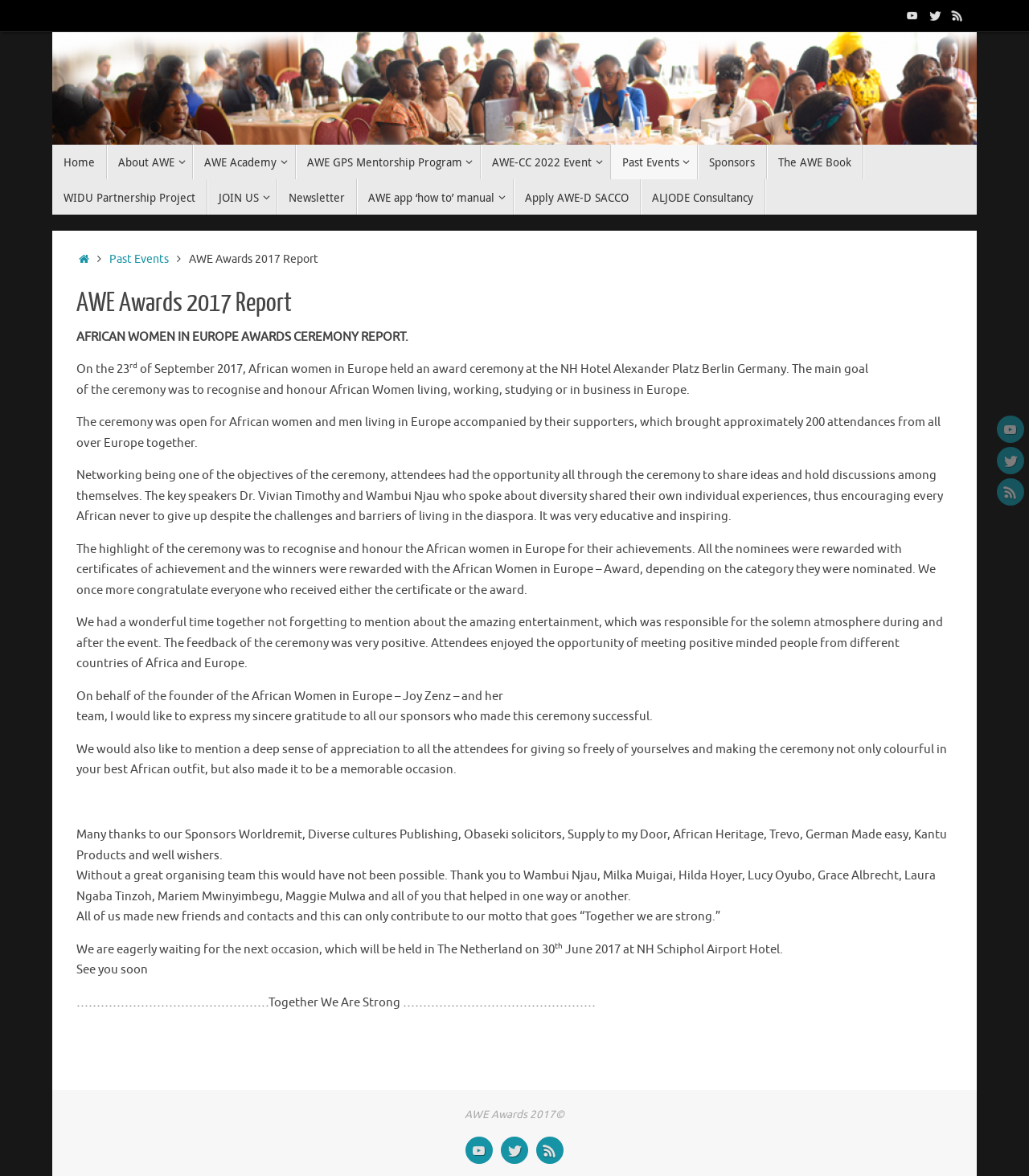Please respond to the question with a concise word or phrase:
What was the main goal of the ceremony?

to recognise and honour African Women